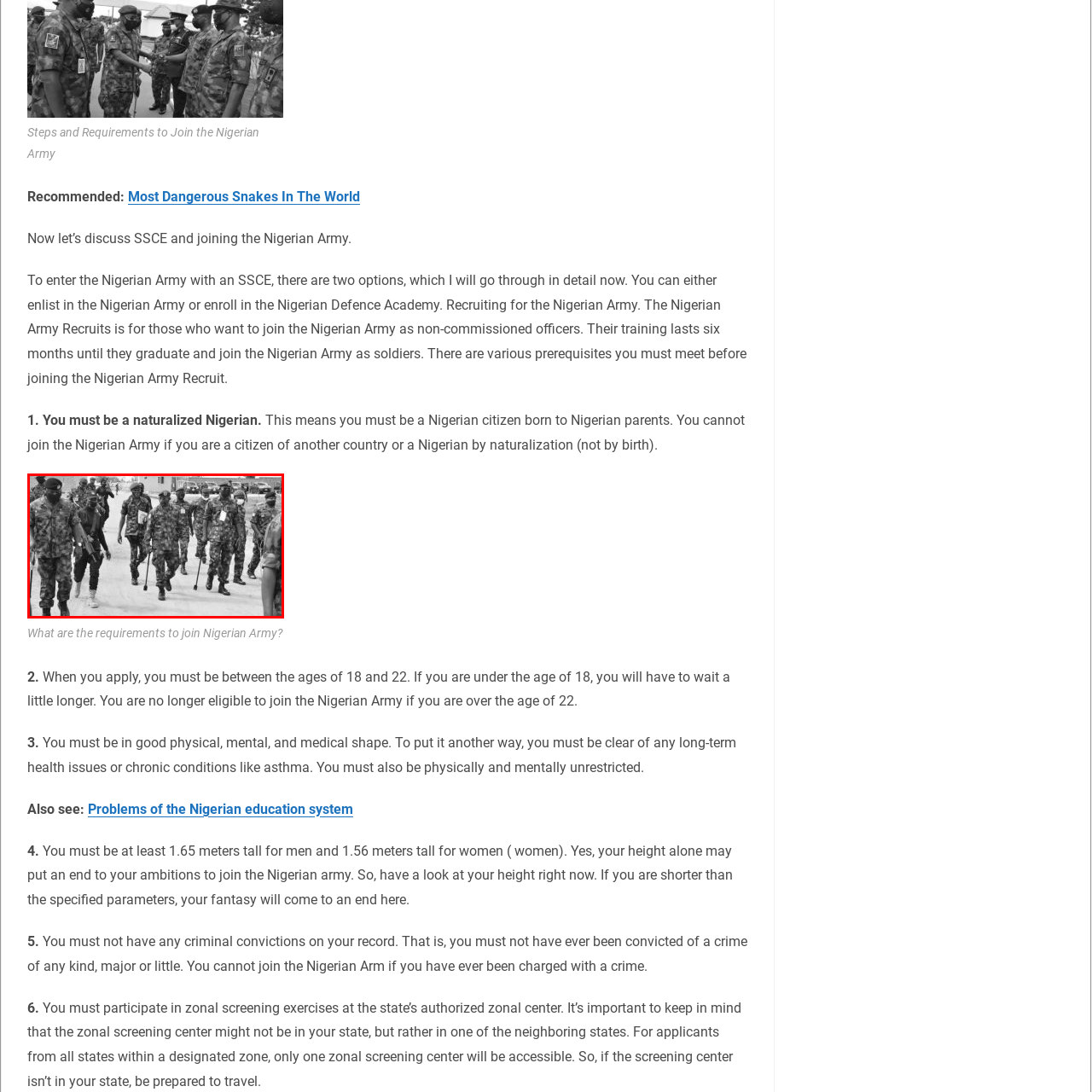Concentrate on the image marked by the red box, What do some soldiers carry?
 Your answer should be a single word or phrase.

Weapons